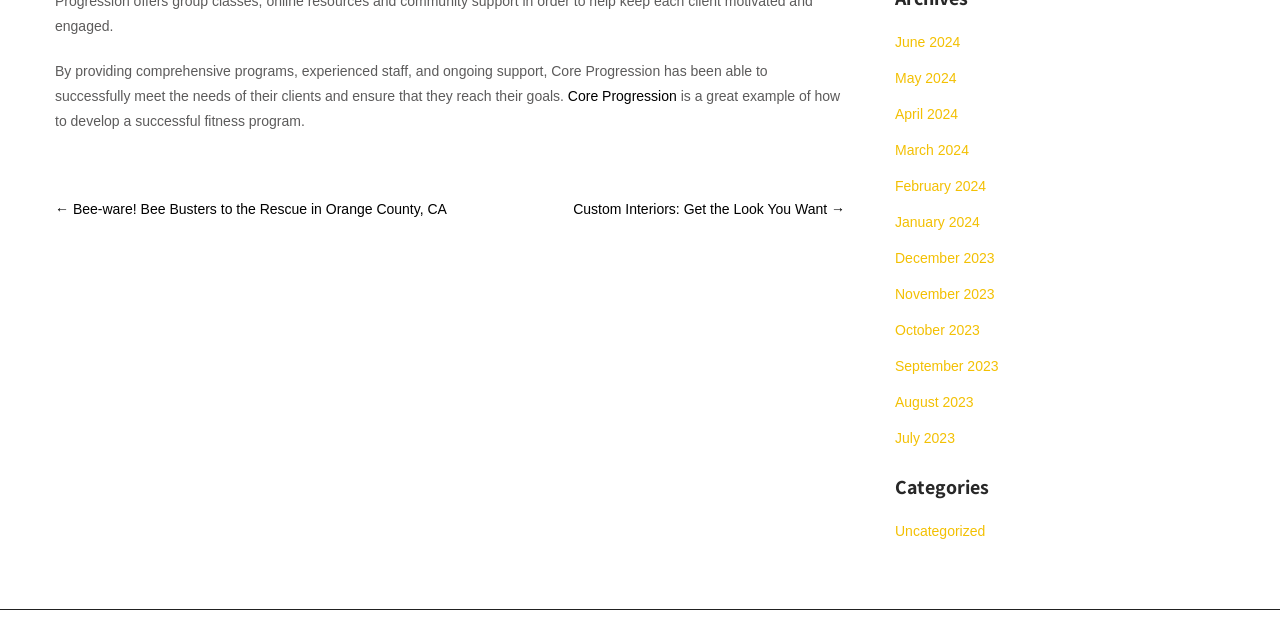Identify the bounding box for the UI element described as: "Uncategorized". The coordinates should be four float numbers between 0 and 1, i.e., [left, top, right, bottom].

[0.699, 0.814, 0.77, 0.845]